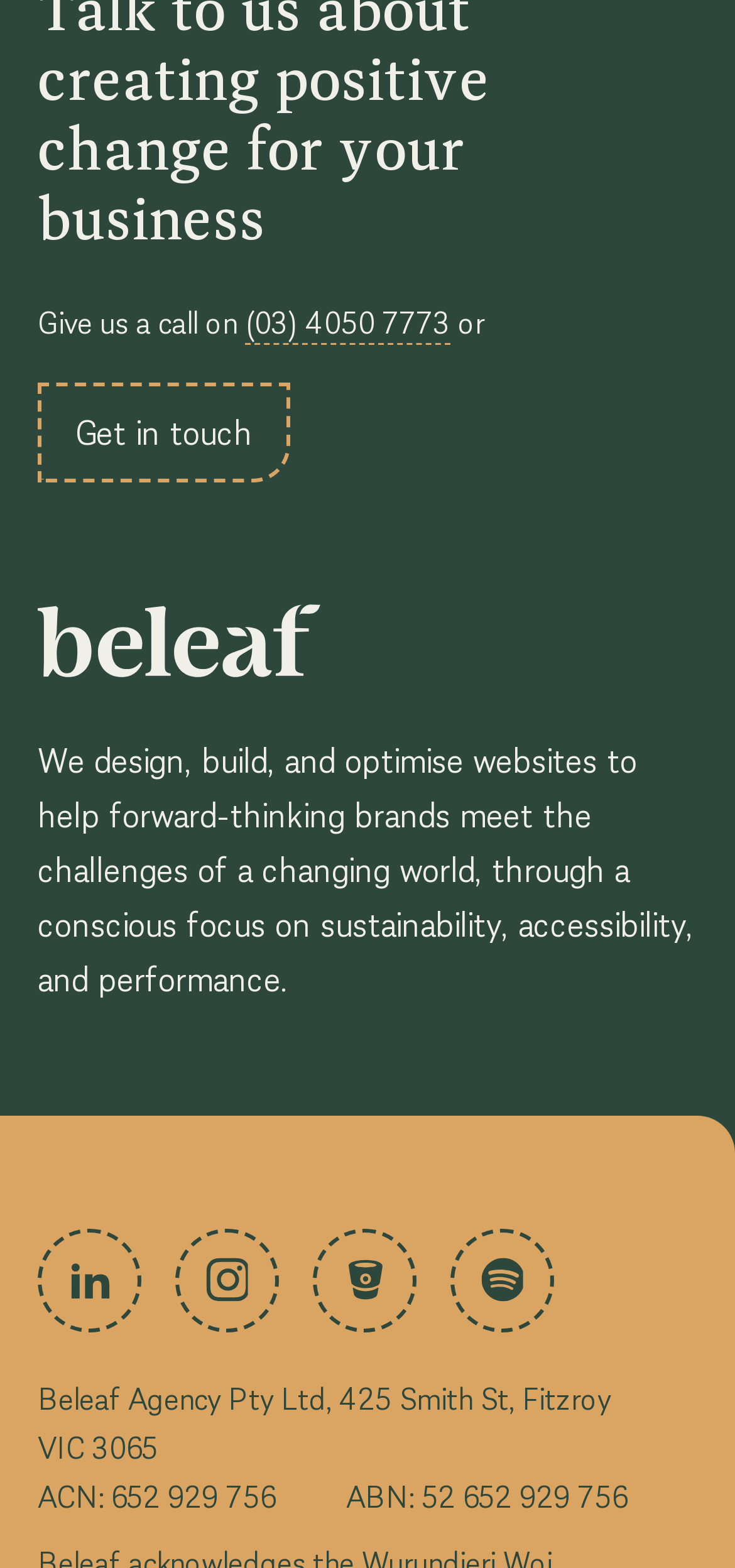Respond to the following question using a concise word or phrase: 
What is the address of the company?

425 Smith St, Fitzroy VIC 3065